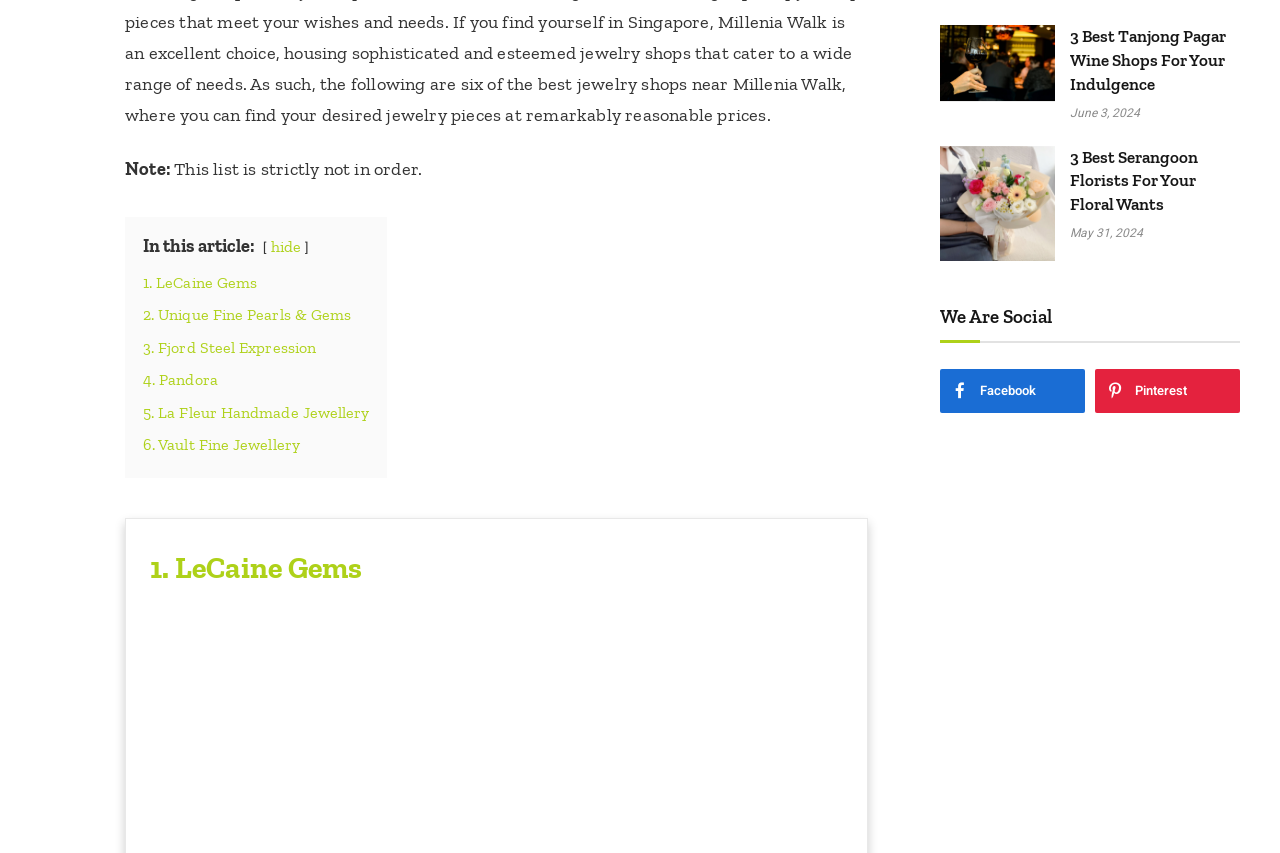How many wine shops are mentioned in the article?
Use the information from the image to give a detailed answer to the question.

Only one wine shop is mentioned in the article, which is 'Best Tanjong Pagar Wine' with a link and an image.